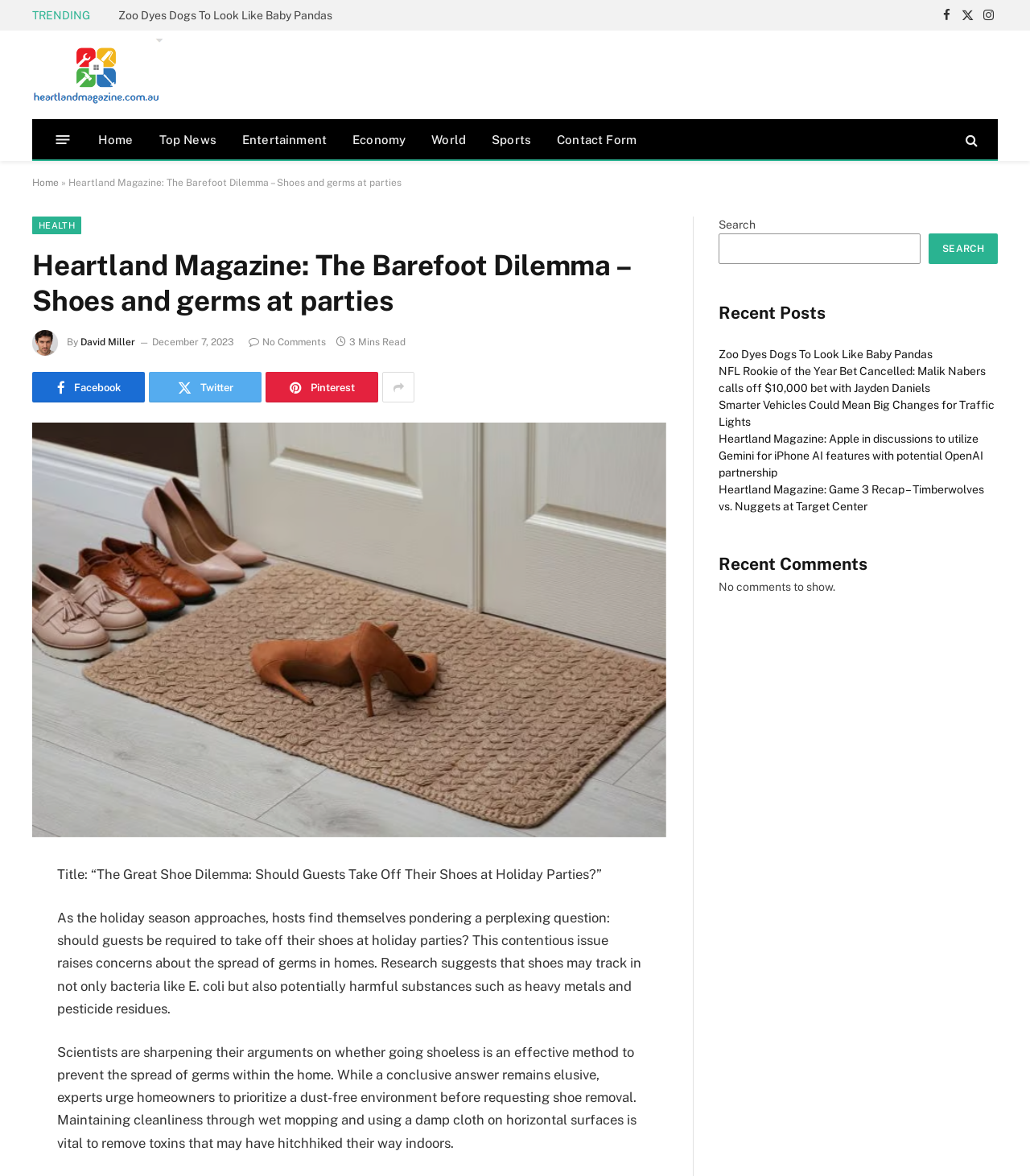Please identify the bounding box coordinates of the element I should click to complete this instruction: 'Click on the 'Home' link'. The coordinates should be given as four float numbers between 0 and 1, like this: [left, top, right, bottom].

[0.083, 0.102, 0.142, 0.136]